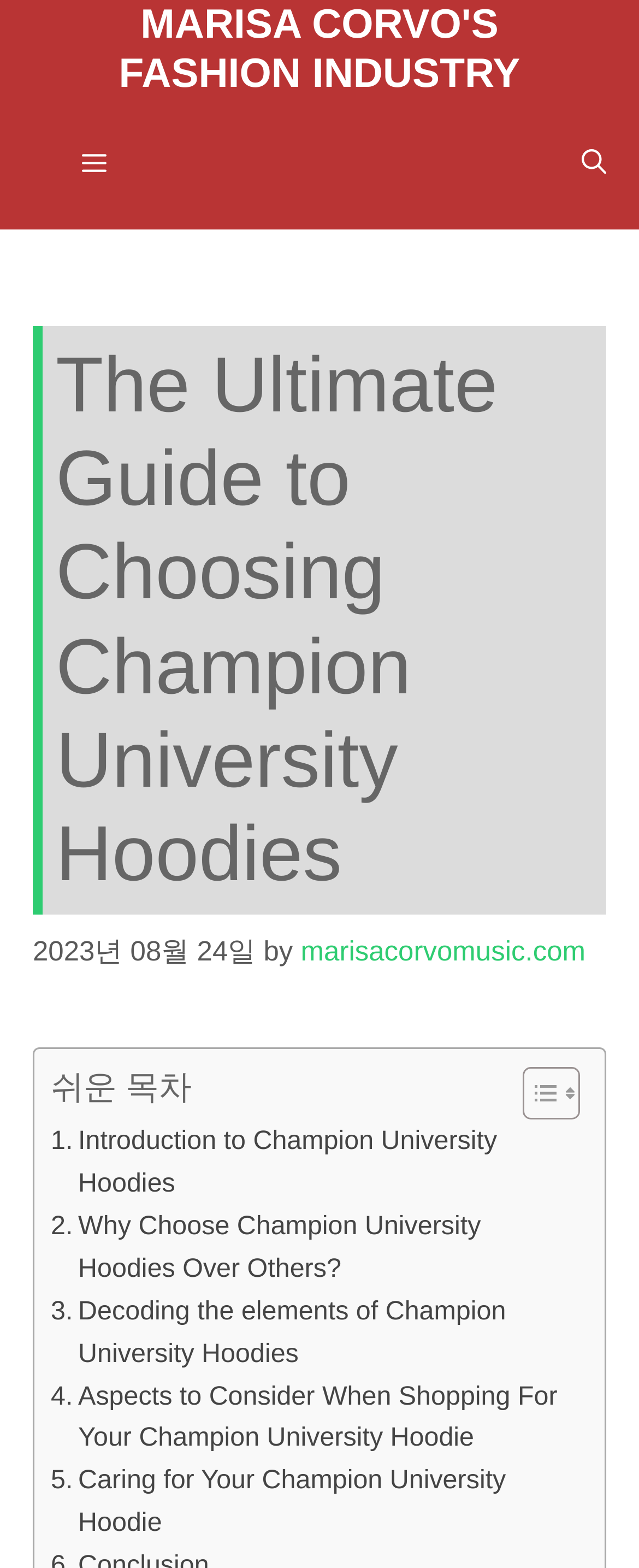What is the author of the article?
Look at the image and respond with a one-word or short-phrase answer.

marisacorvomusic.com